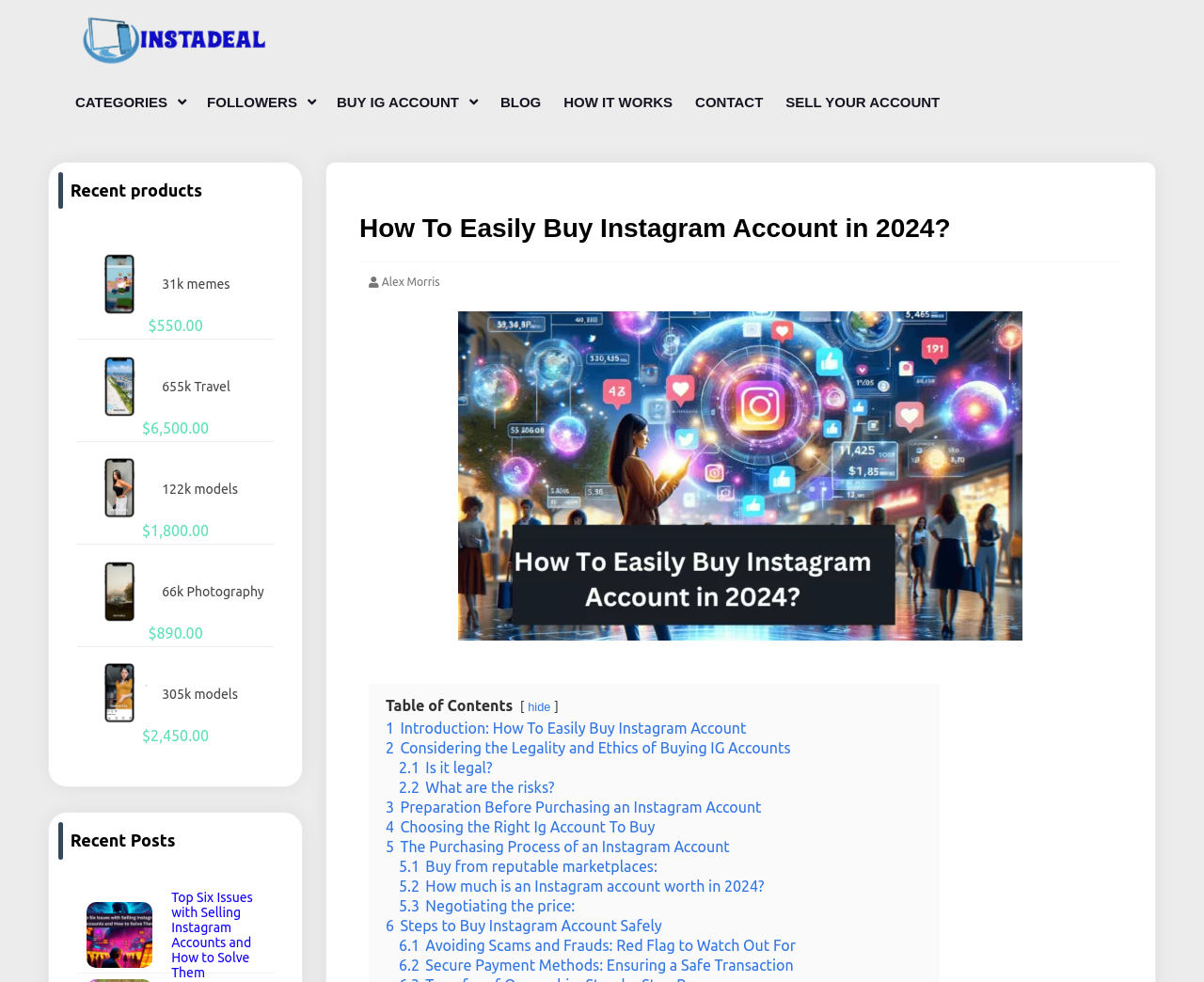Offer a detailed explanation of the webpage layout and contents.

This webpage is a blog post titled "How To Easily Buy Instagram Account in 2024" and provides a comprehensive guide on buying Instagram accounts. At the top of the page, there is a navigation menu with links to various categories, including "CATEGORIES", "FOLLOWERS", "BUY IG ACCOUNT", "BLOG", "HOW IT WORKS", "CONTACT", and "SELL YOUR ACCOUNT".

Below the navigation menu, there is a header section with the title of the blog post, "How To Easily Buy Instagram Account in 2024", and an image related to the topic. The author's name, "Alex Morris", is displayed below the header section.

The main content of the blog post is divided into sections, with a table of contents at the top. The sections include "Introduction: How To Easily Buy Instagram Account", "Considering the Legality and Ethics of Buying IG Accounts", "Preparation Before Purchasing an Instagram Account", "Choosing the Right Ig Account To Buy", "The Purchasing Process of an Instagram Account", and "Steps to Buy Instagram Account Safely". Each section has multiple subheadings and links to related topics.

On the right-hand side of the page, there is a section titled "Recent products" that displays a list of Instagram accounts for sale, including the account name, number of followers, and price. Each account has an image and a link to purchase.

At the bottom of the page, there is a section titled "Recent Posts" that displays a list of recent blog posts, including the title and an image.